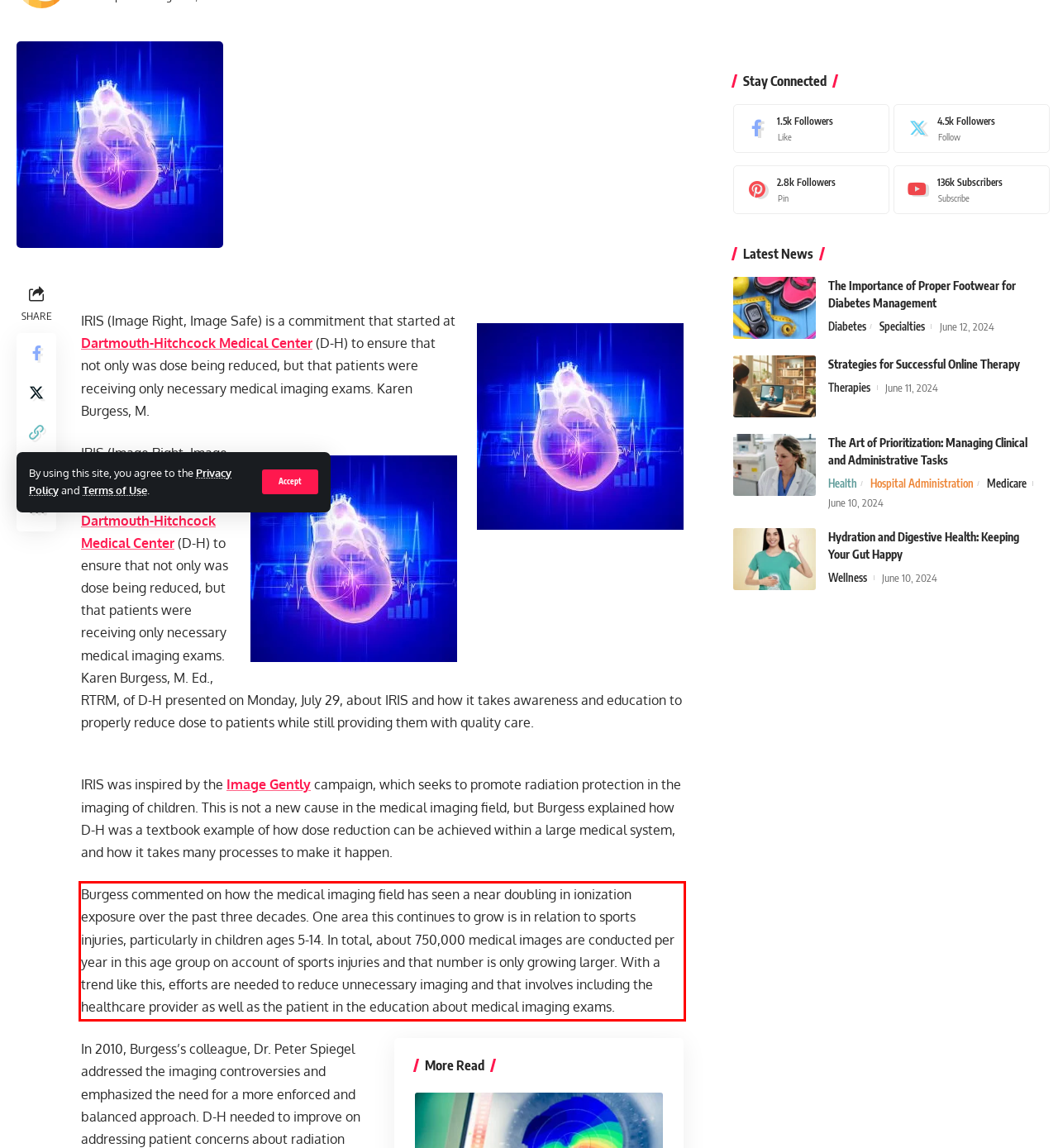Analyze the screenshot of the webpage that features a red bounding box and recognize the text content enclosed within this red bounding box.

Burgess commented on how the medical imaging field has seen a near doubling in ionization exposure over the past three decades. One area this continues to grow is in relation to sports injuries, particularly in children ages 5-14. In total, about 750,000 medical images are conducted per year in this age group on account of sports injuries and that number is only growing larger. With a trend like this, efforts are needed to reduce unnecessary imaging and that involves including the healthcare provider as well as the patient in the education about medical imaging exams.